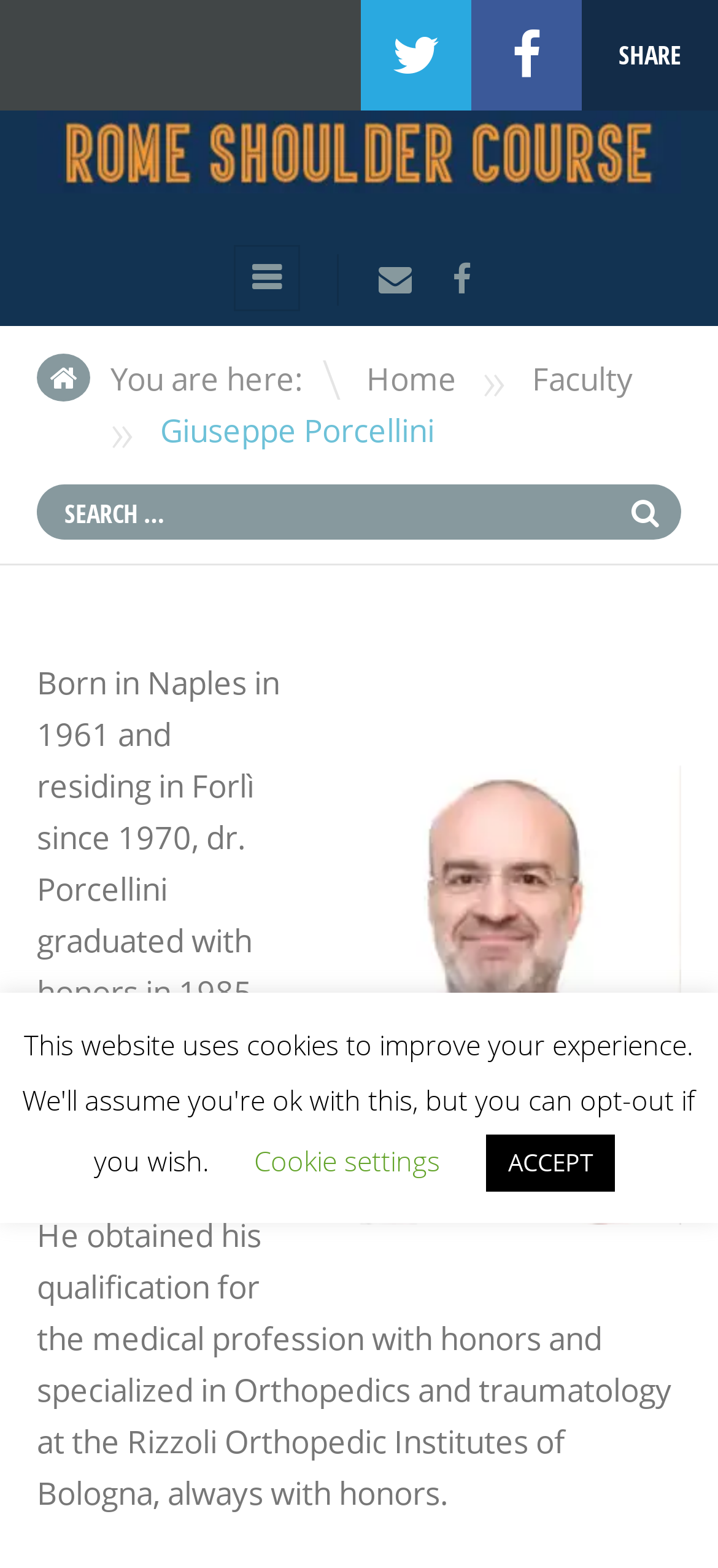Locate the bounding box coordinates of the area you need to click to fulfill this instruction: 'Check the publication date'. The coordinates must be in the form of four float numbers ranging from 0 to 1: [left, top, right, bottom].

None